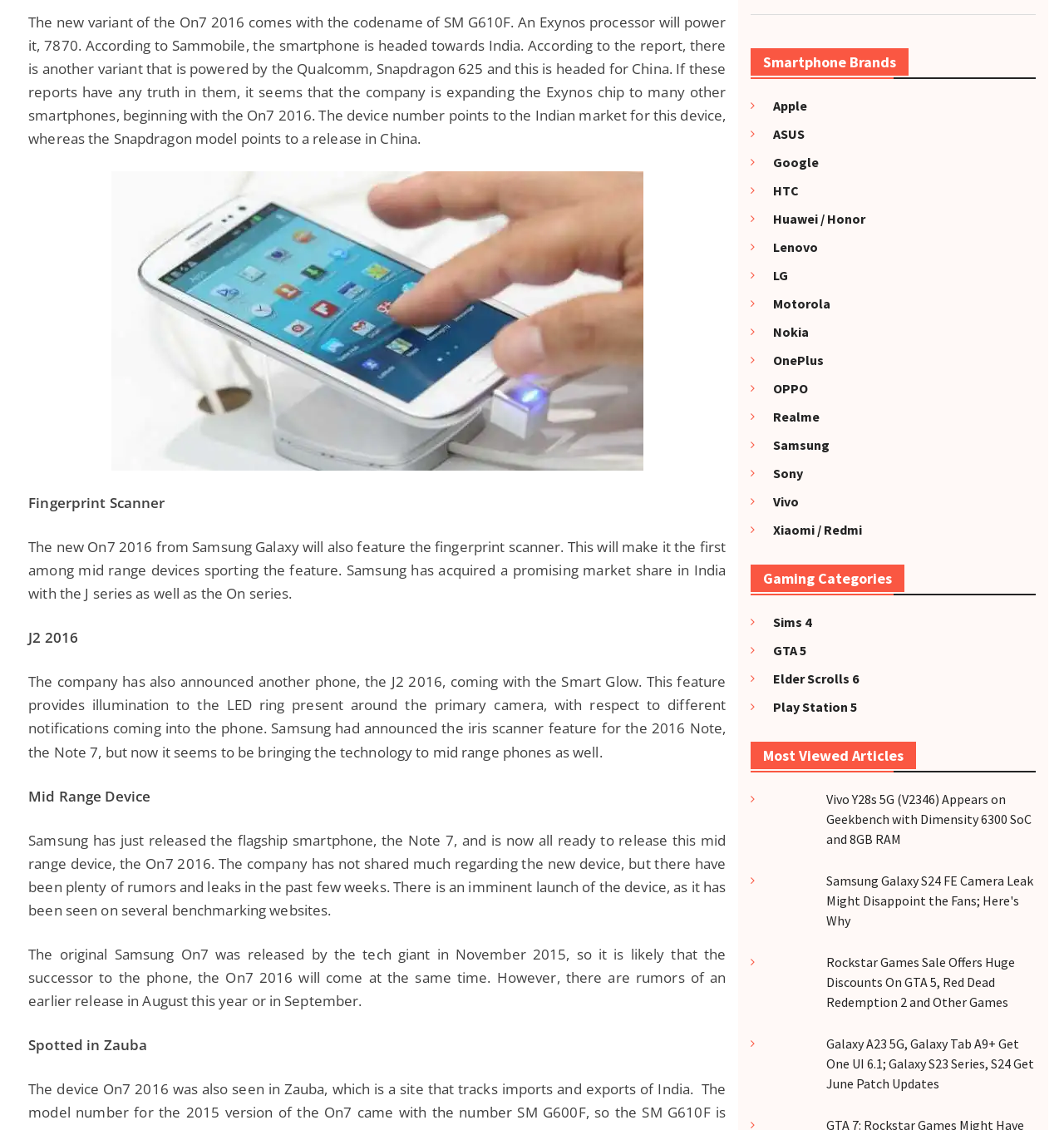Bounding box coordinates are specified in the format (top-left x, top-left y, bottom-right x, bottom-right y). All values are floating point numbers bounded between 0 and 1. Please provide the bounding box coordinate of the region this sentence describes: HTC

[0.715, 0.161, 0.751, 0.176]